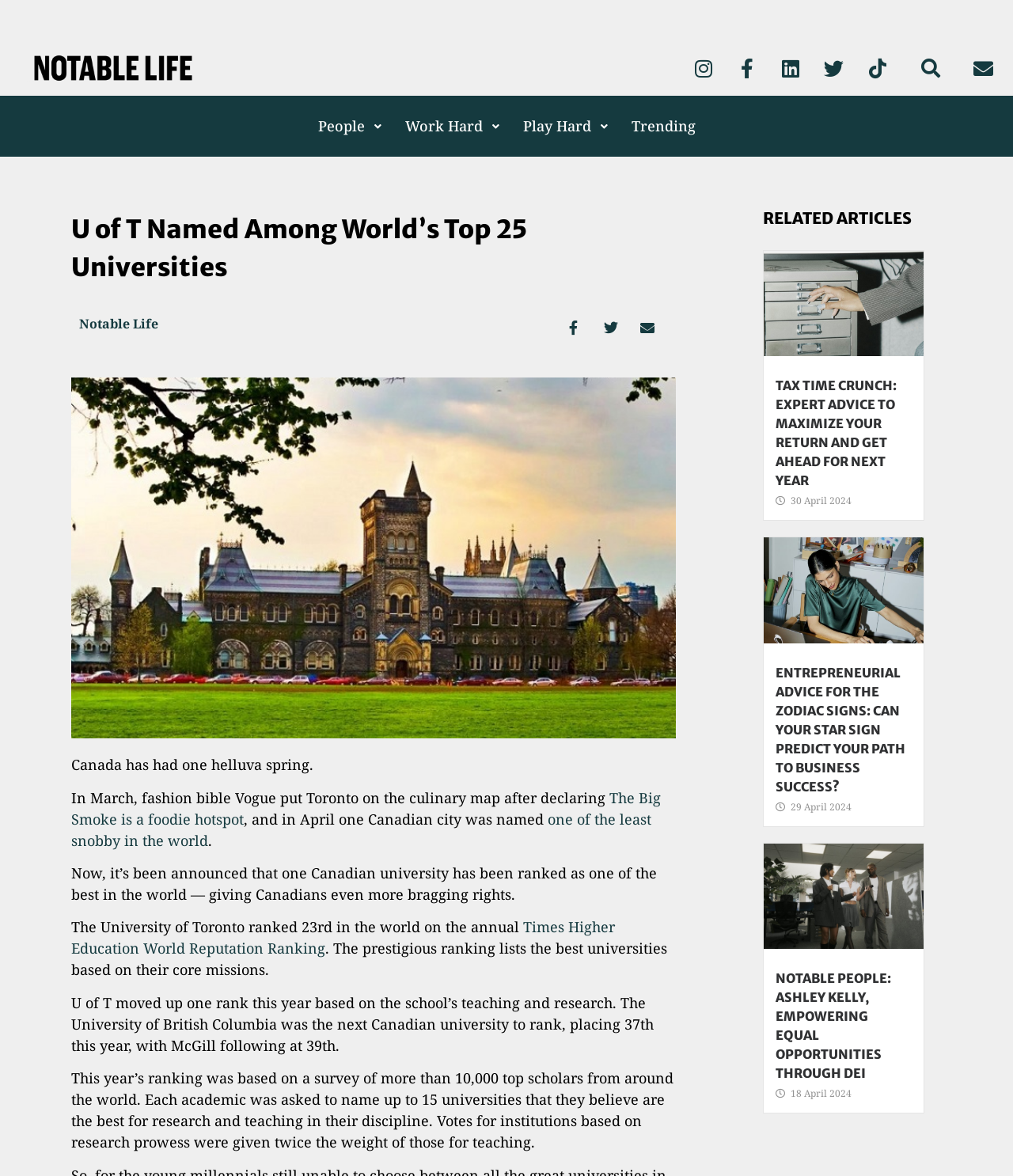Find the bounding box coordinates of the element to click in order to complete this instruction: "Search for something". The bounding box coordinates must be four float numbers between 0 and 1, denoted as [left, top, right, bottom].

[0.901, 0.043, 0.936, 0.073]